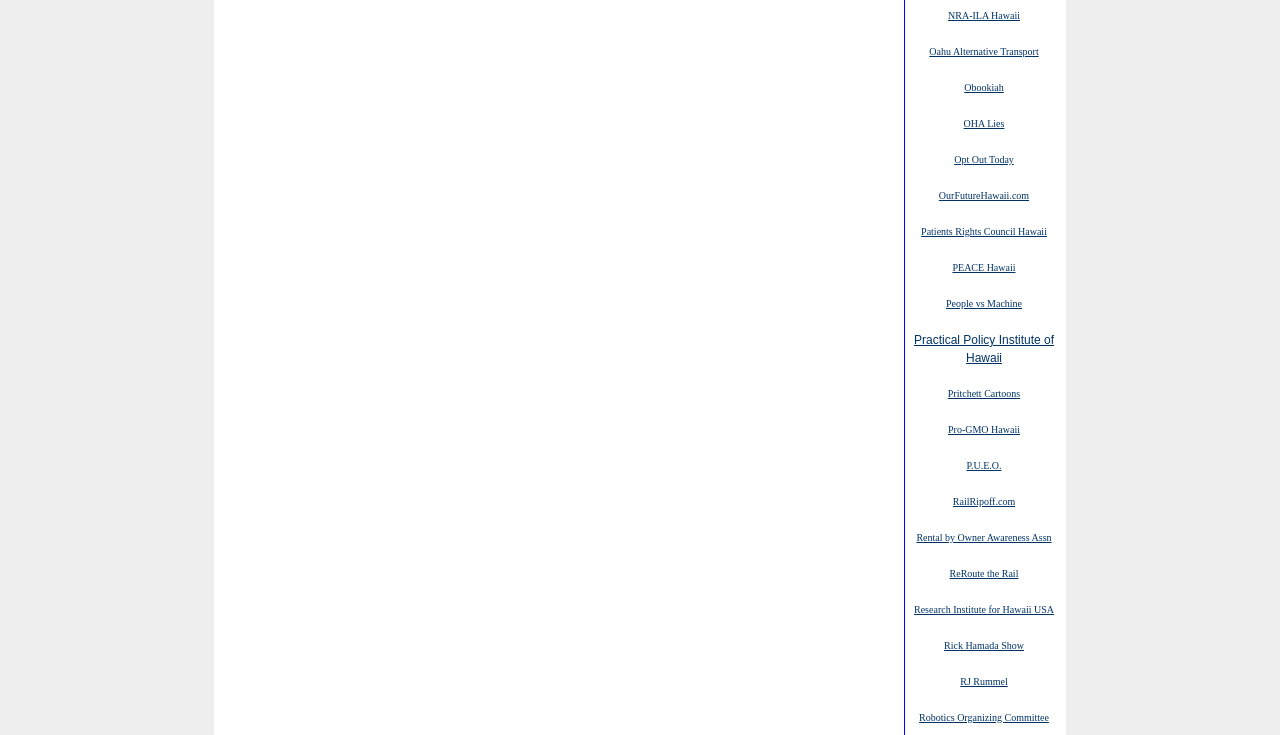Provide your answer in one word or a succinct phrase for the question: 
Is there a link related to transportation on this webpage?

Yes